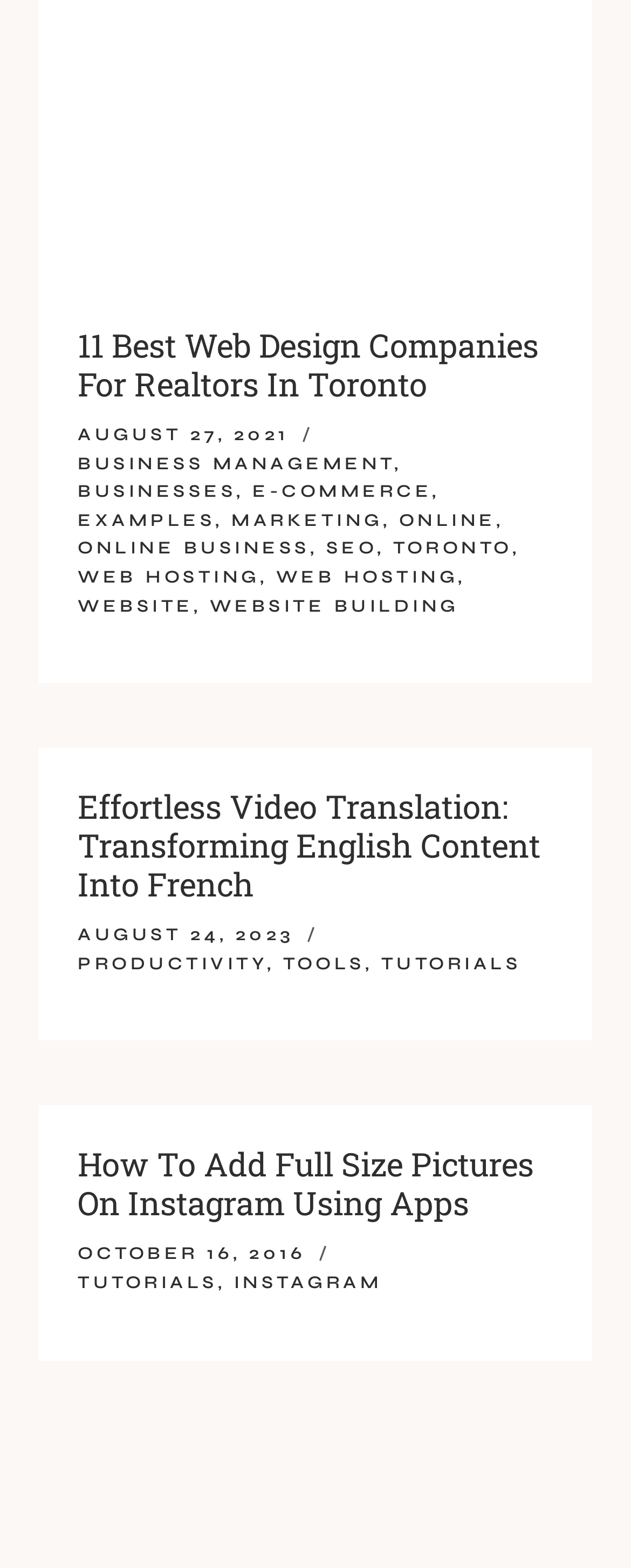Please identify the bounding box coordinates of the element that needs to be clicked to perform the following instruction: "View 'How To Add Full Size Pictures On Instagram Using Apps'".

[0.123, 0.729, 0.846, 0.781]